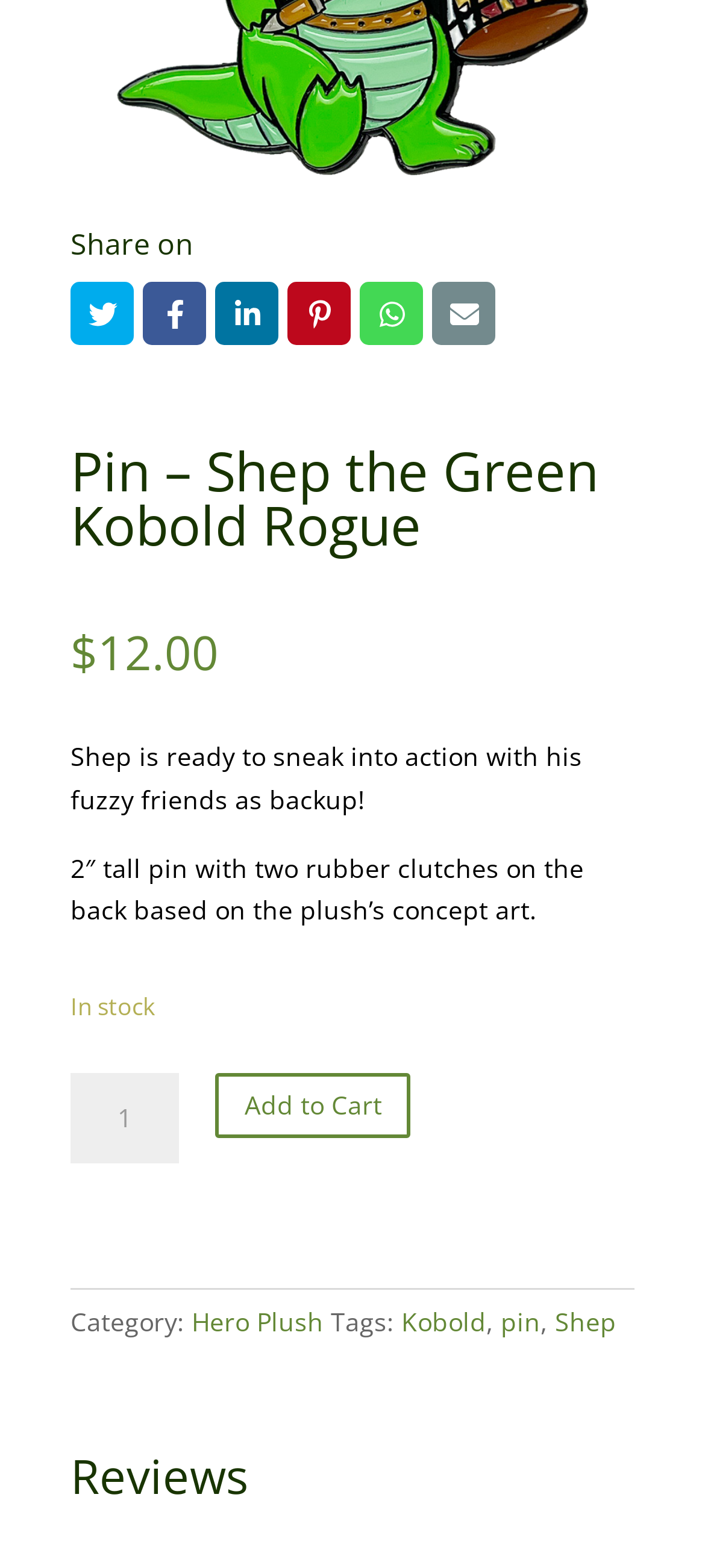Identify the bounding box coordinates for the element you need to click to achieve the following task: "Explore 'English' literature". Provide the bounding box coordinates as four float numbers between 0 and 1, in the form [left, top, right, bottom].

None